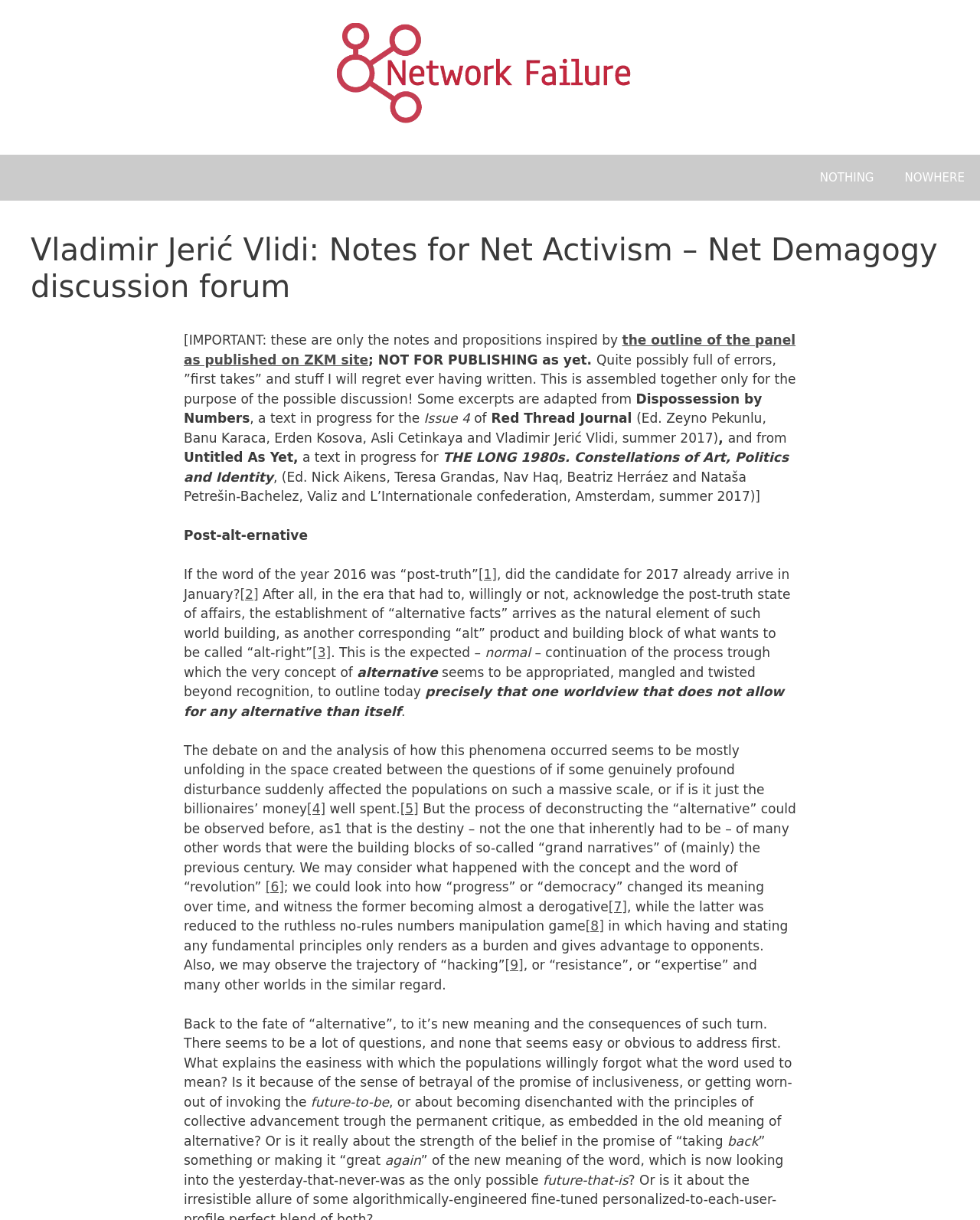Could you identify the text that serves as the heading for this webpage?

Vladimir Jerić Vlidi: Notes for Net Activism – Net Demagogy discussion forum